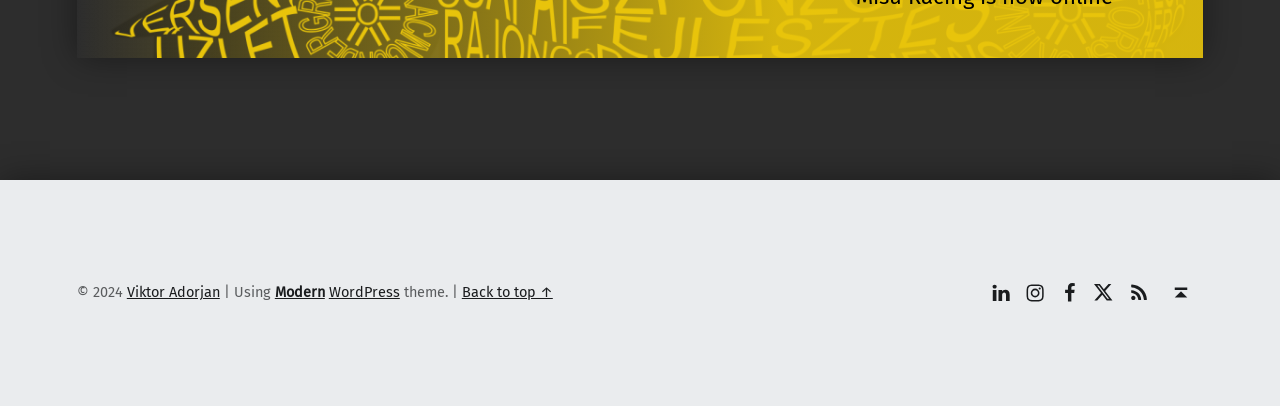Determine the bounding box coordinates of the clickable region to carry out the instruction: "Back to top".

[0.361, 0.698, 0.432, 0.742]